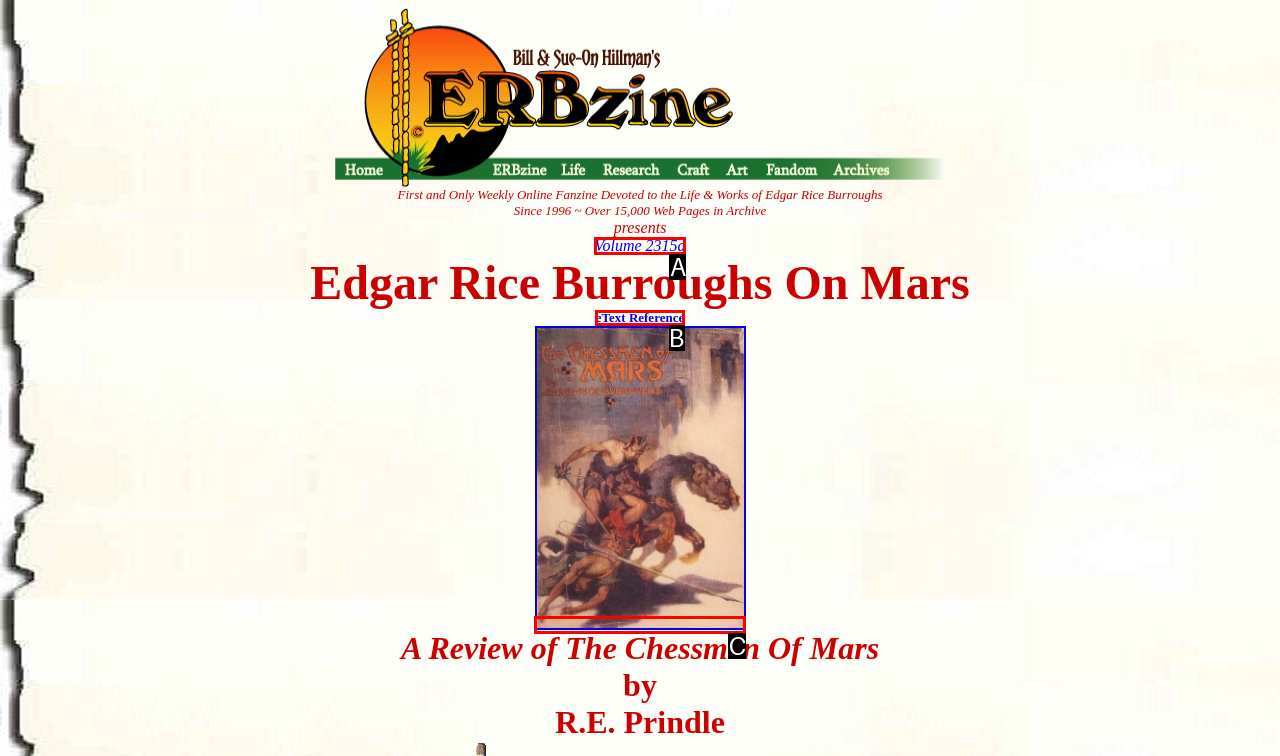Given the description: eText Reference, identify the matching HTML element. Provide the letter of the correct option.

B